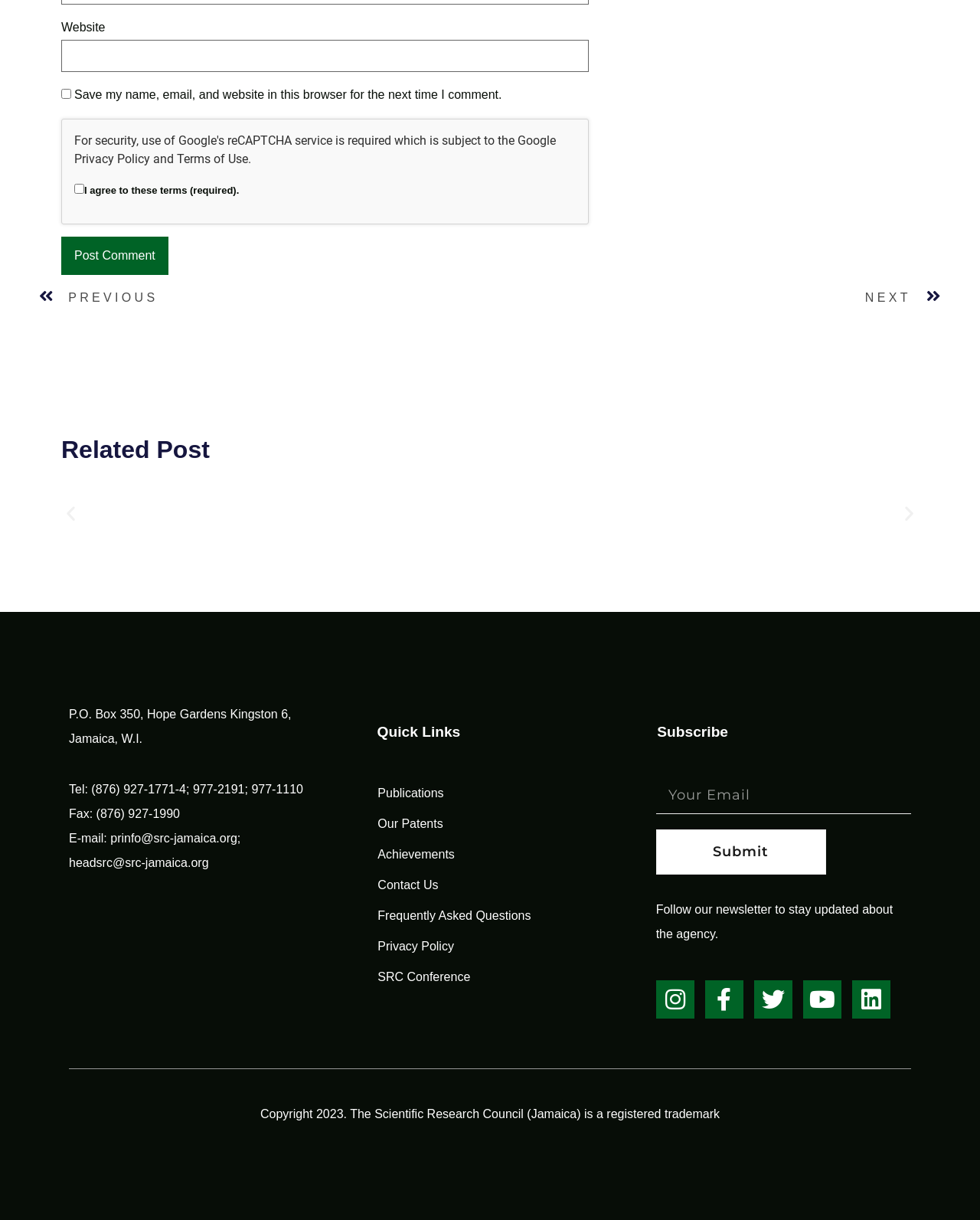Calculate the bounding box coordinates of the UI element given the description: "Facebook-f".

[0.719, 0.804, 0.758, 0.835]